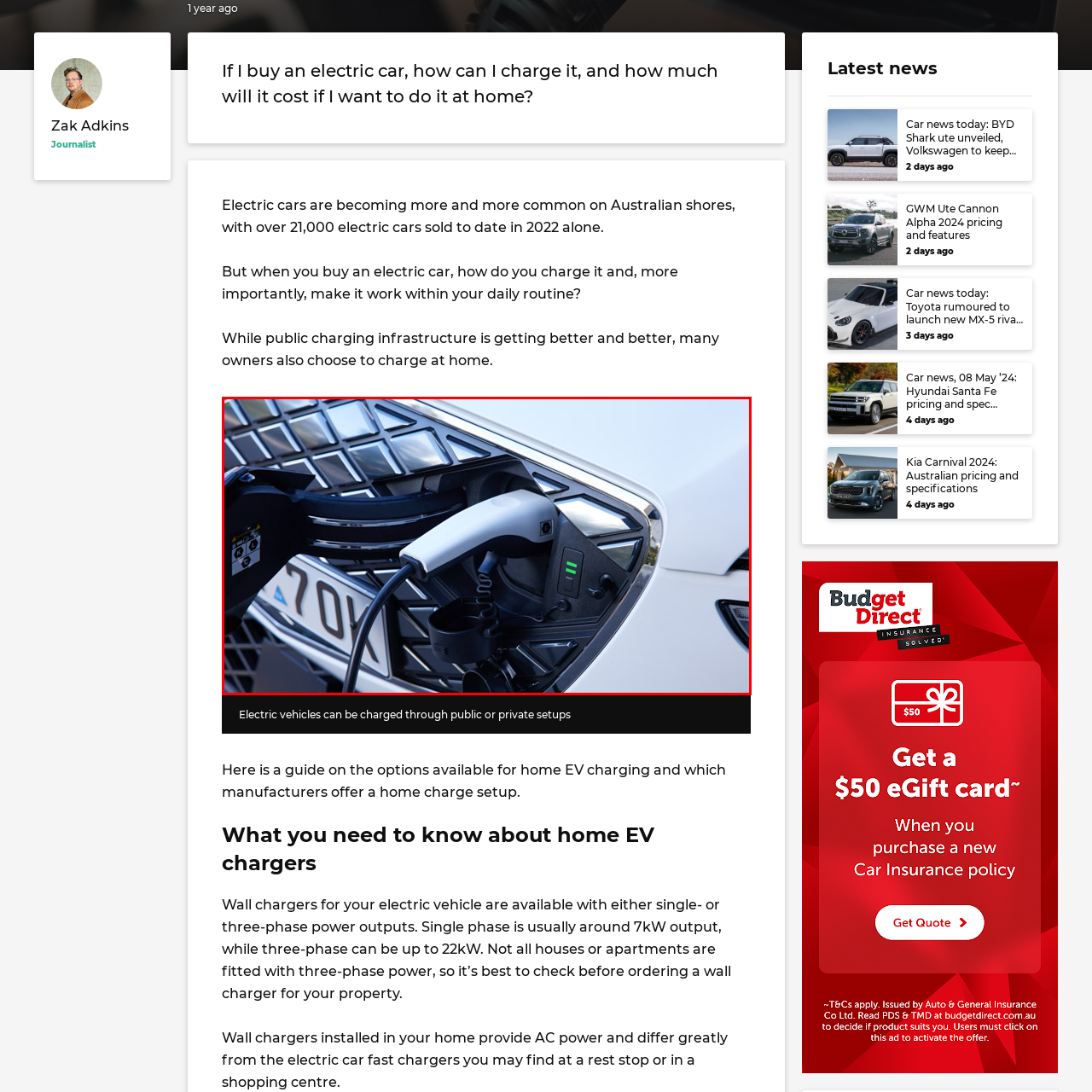Observe the image within the red bounding box carefully and provide an extensive answer to the following question using the visual cues: What is the purpose of the illuminated indicators?

The illuminated indicators next to the port are designed to provide information about the charging status of the vehicle, allowing the owner to monitor the charging process.